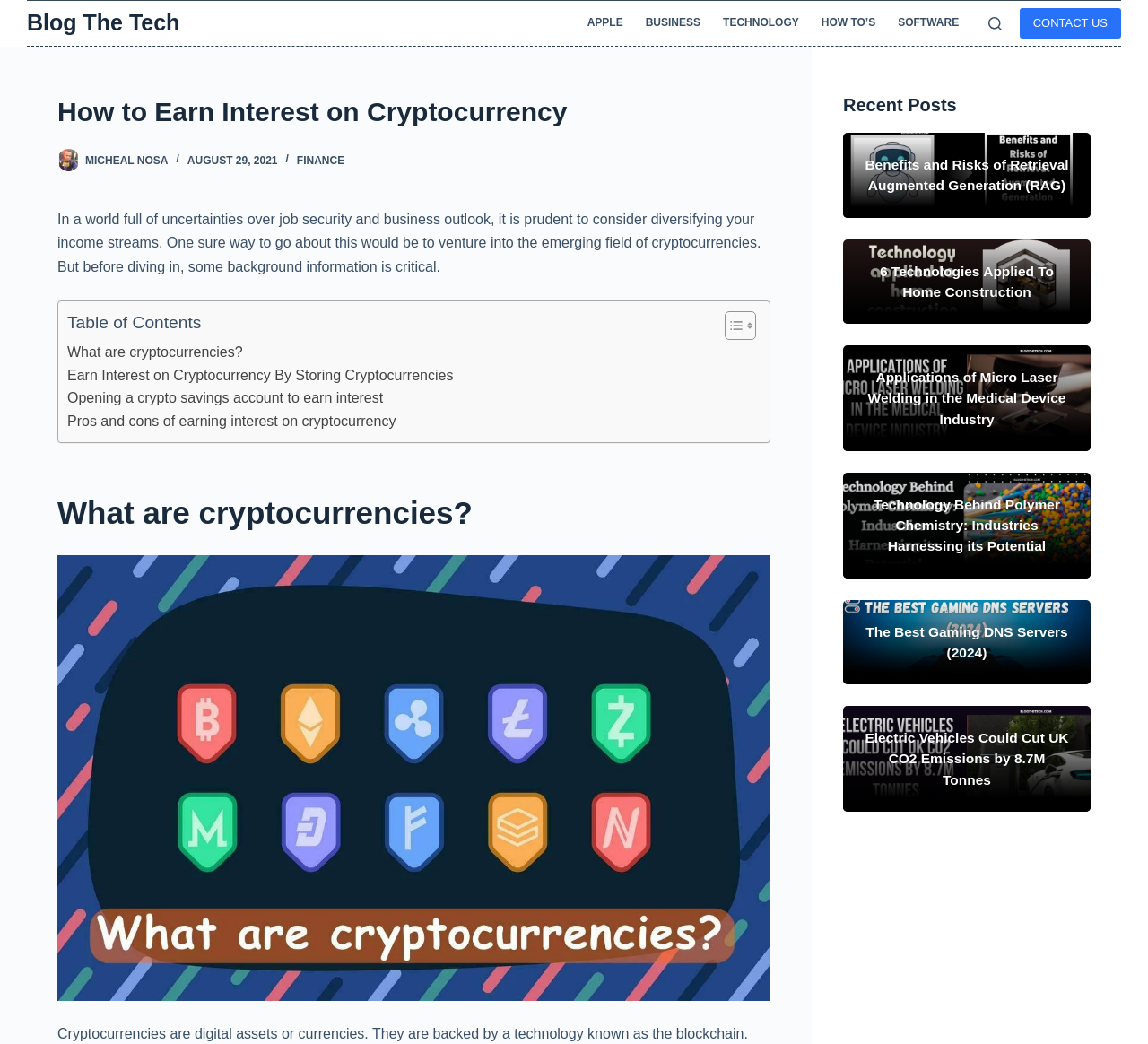Locate the bounding box coordinates of the clickable area needed to fulfill the instruction: "Contact us".

[0.888, 0.008, 0.977, 0.037]